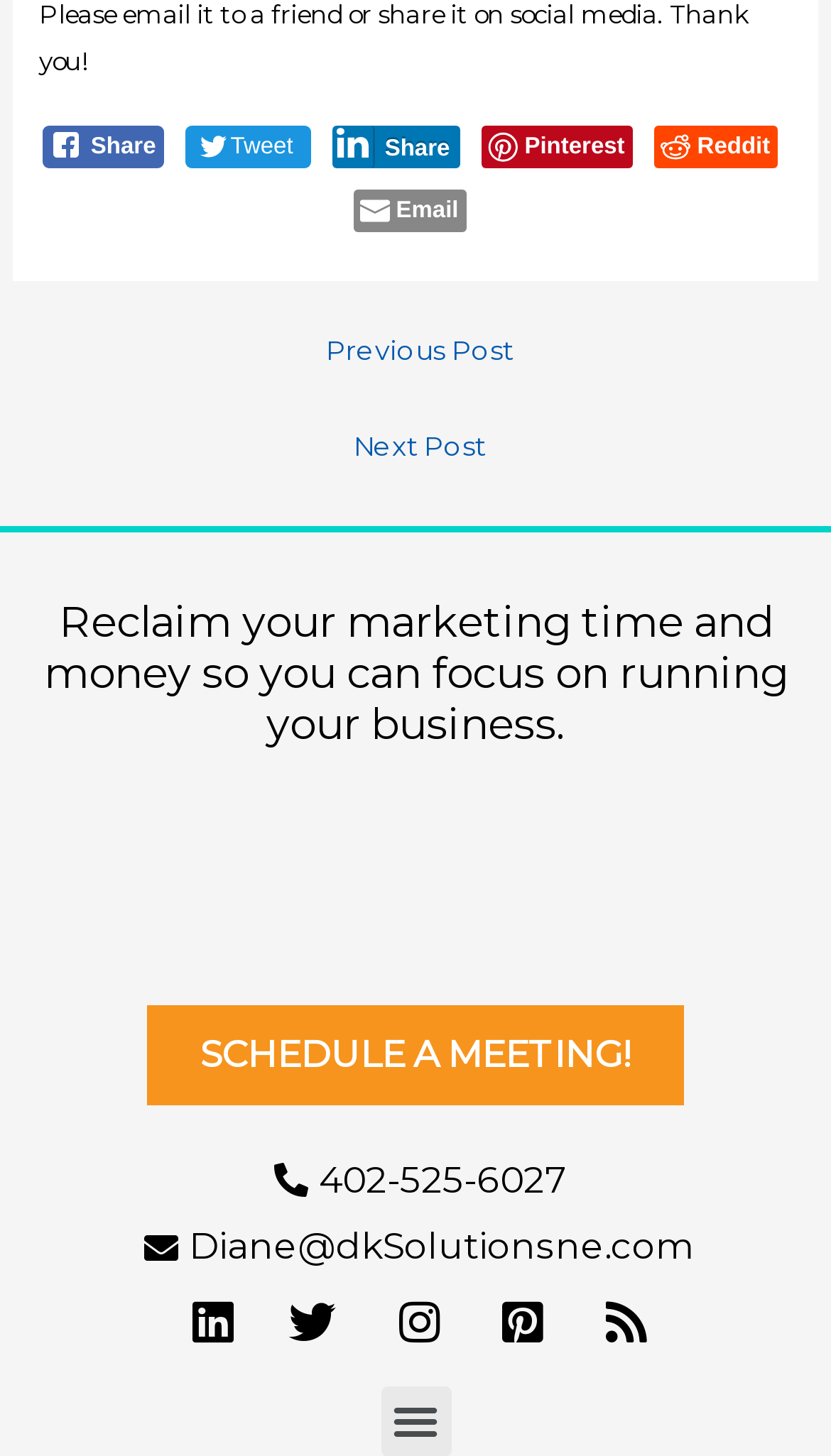Determine the bounding box coordinates of the area to click in order to meet this instruction: "View previous post".

[0.022, 0.222, 0.989, 0.265]